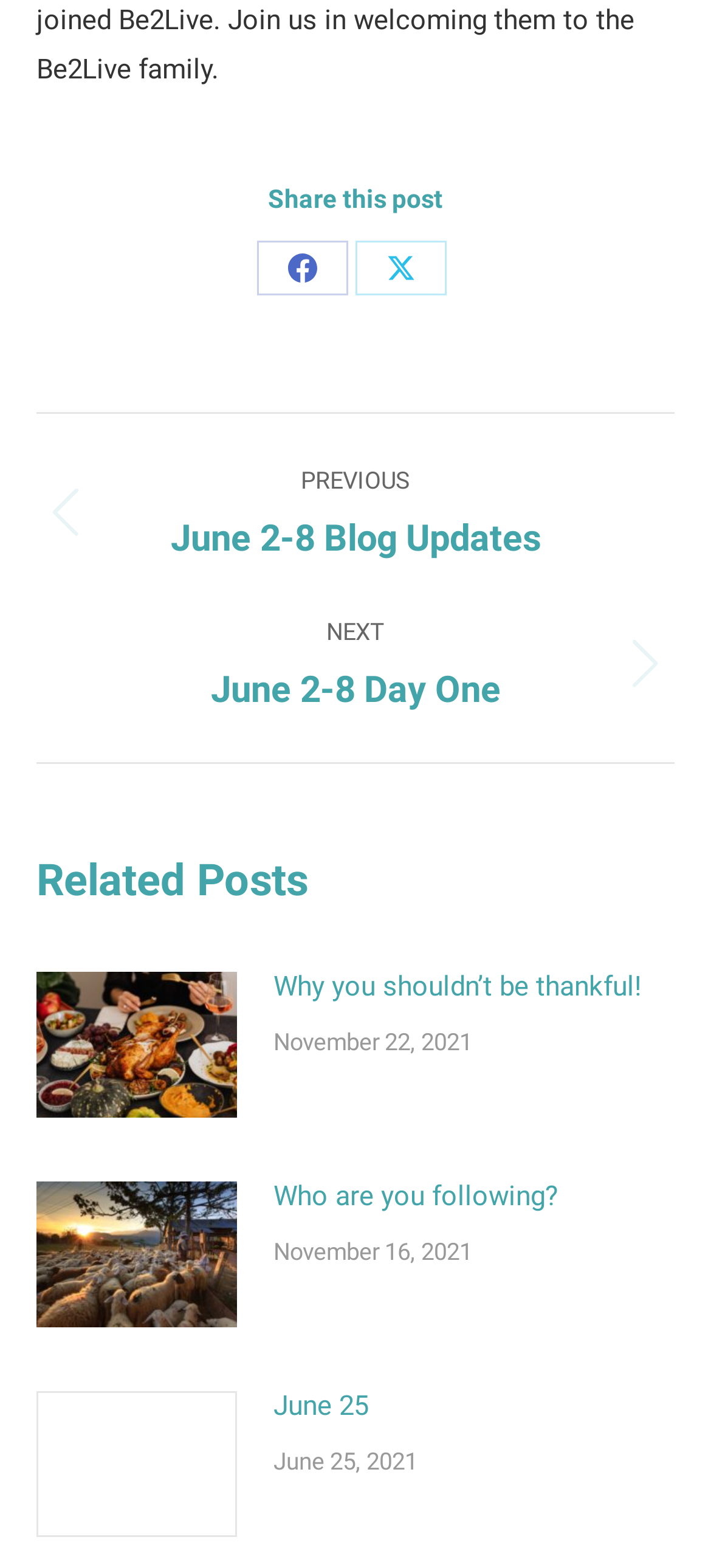Can you specify the bounding box coordinates for the region that should be clicked to fulfill this instruction: "View related post 'Why you shouldn’t be thankful!'".

[0.385, 0.614, 0.903, 0.645]